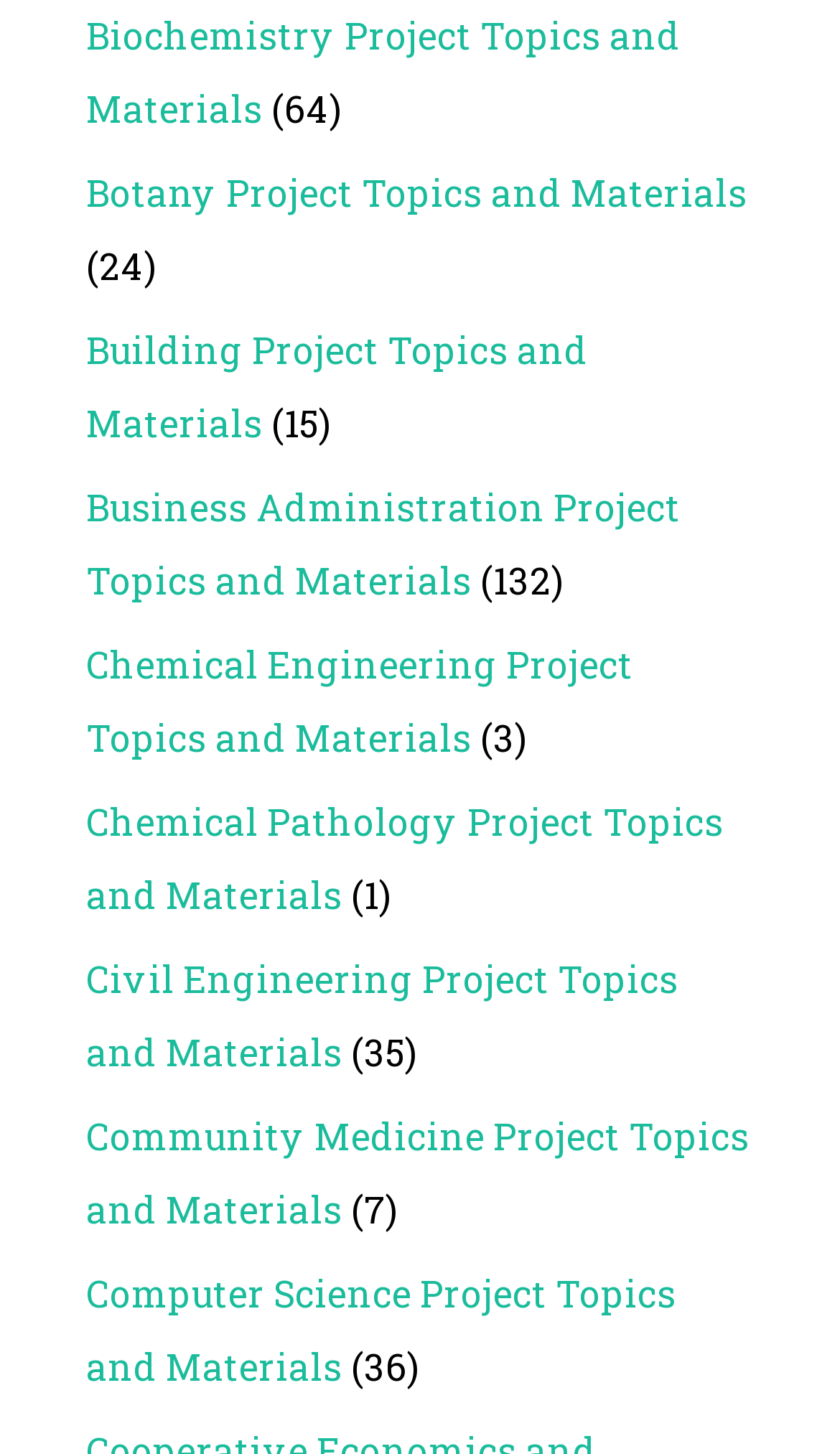Answer with a single word or phrase: 
How many project topics are listed?

15